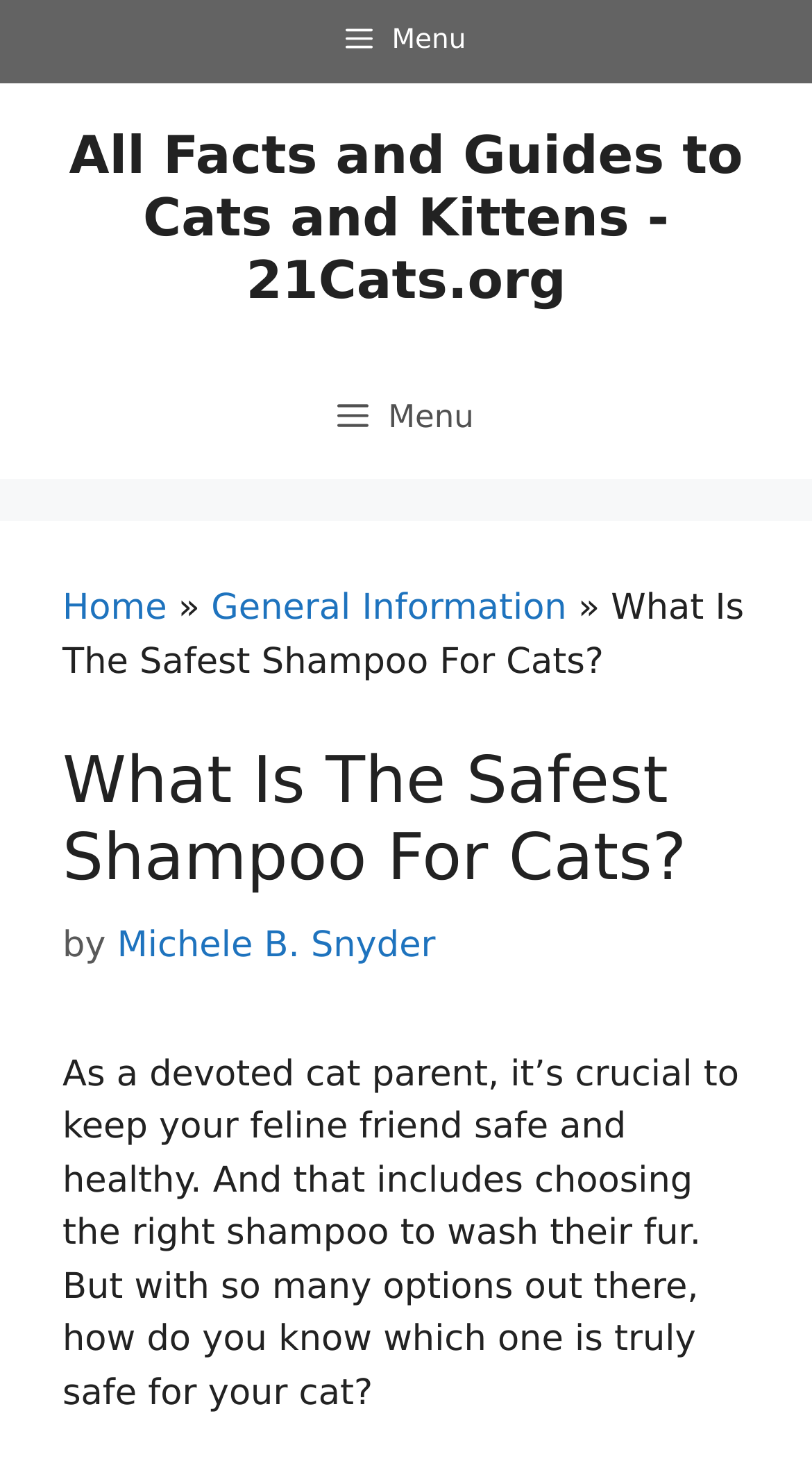Locate the UI element described as follows: "Menu". Return the bounding box coordinates as four float numbers between 0 and 1 in the order [left, top, right, bottom].

[0.051, 0.0, 0.949, 0.057]